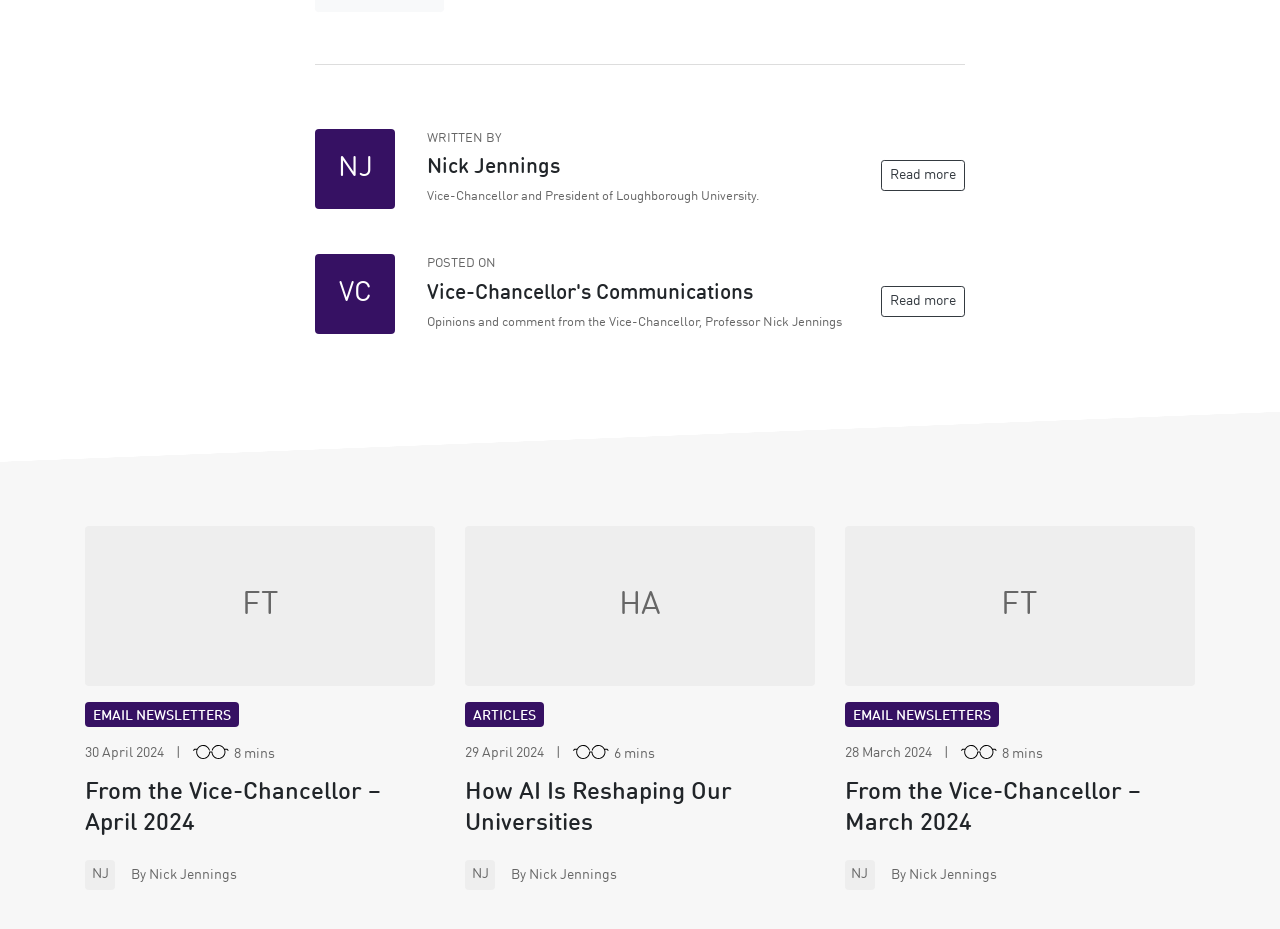Who is the author of the latest article?
With the help of the image, please provide a detailed response to the question.

I looked for the article with the most recent date, which is '30 April 2024'. The author of this article is specified as 'NJ Nick Jennings' in the link element [545].